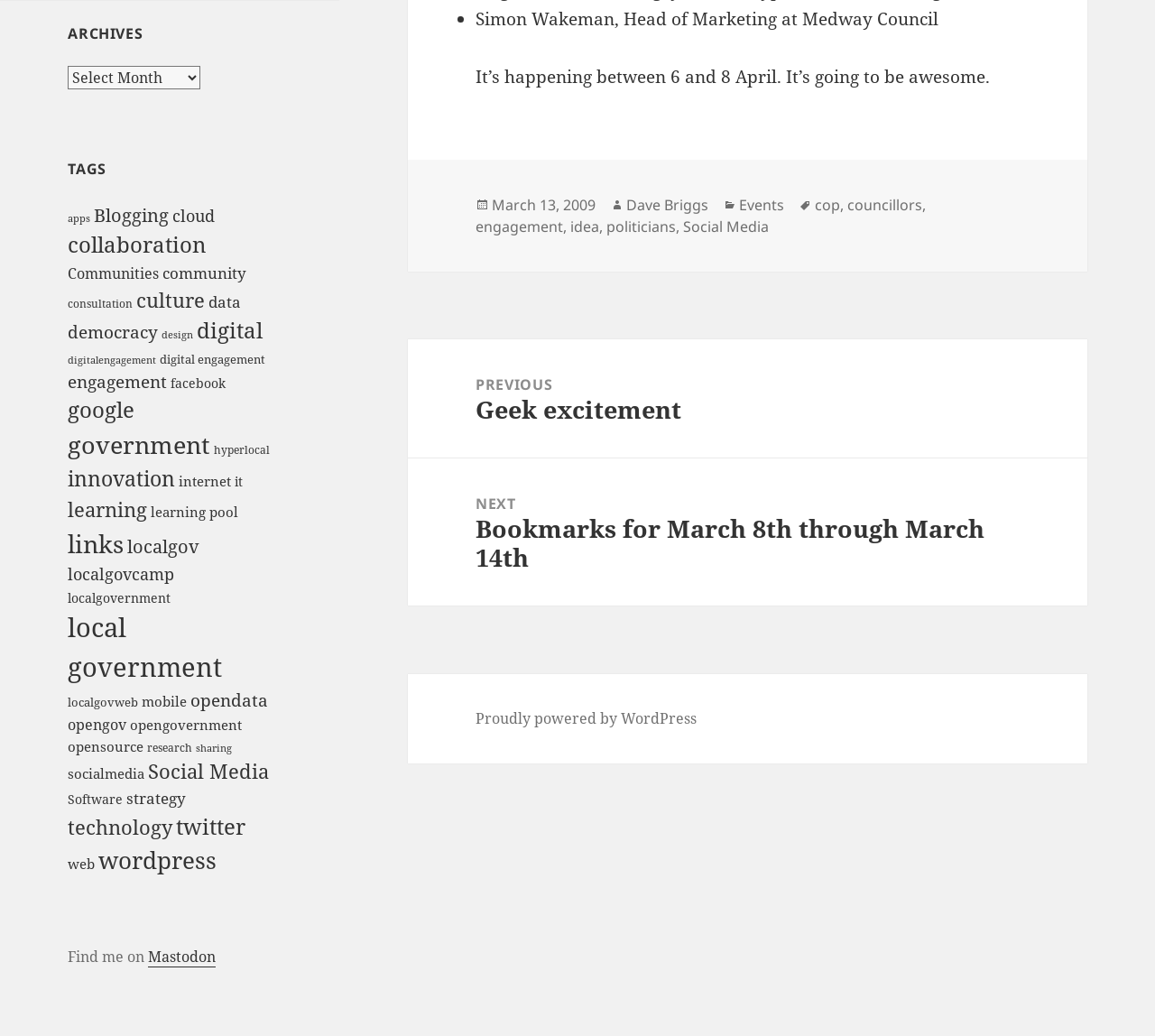What is the date of the post?
Based on the image, respond with a single word or phrase.

March 13, 2009